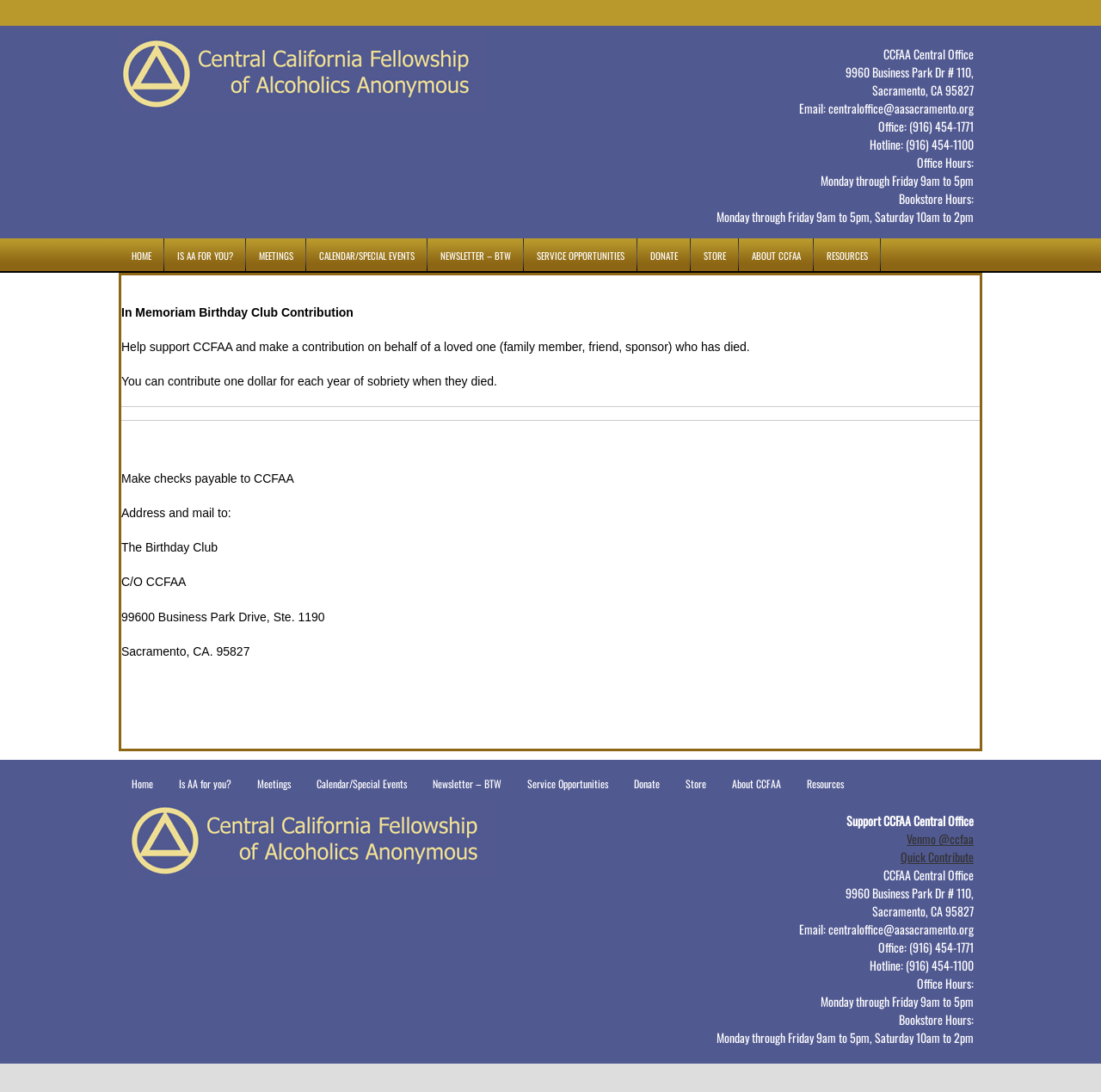Determine the bounding box coordinates for the HTML element described here: "Newsletter – BTW".

[0.388, 0.218, 0.476, 0.25]